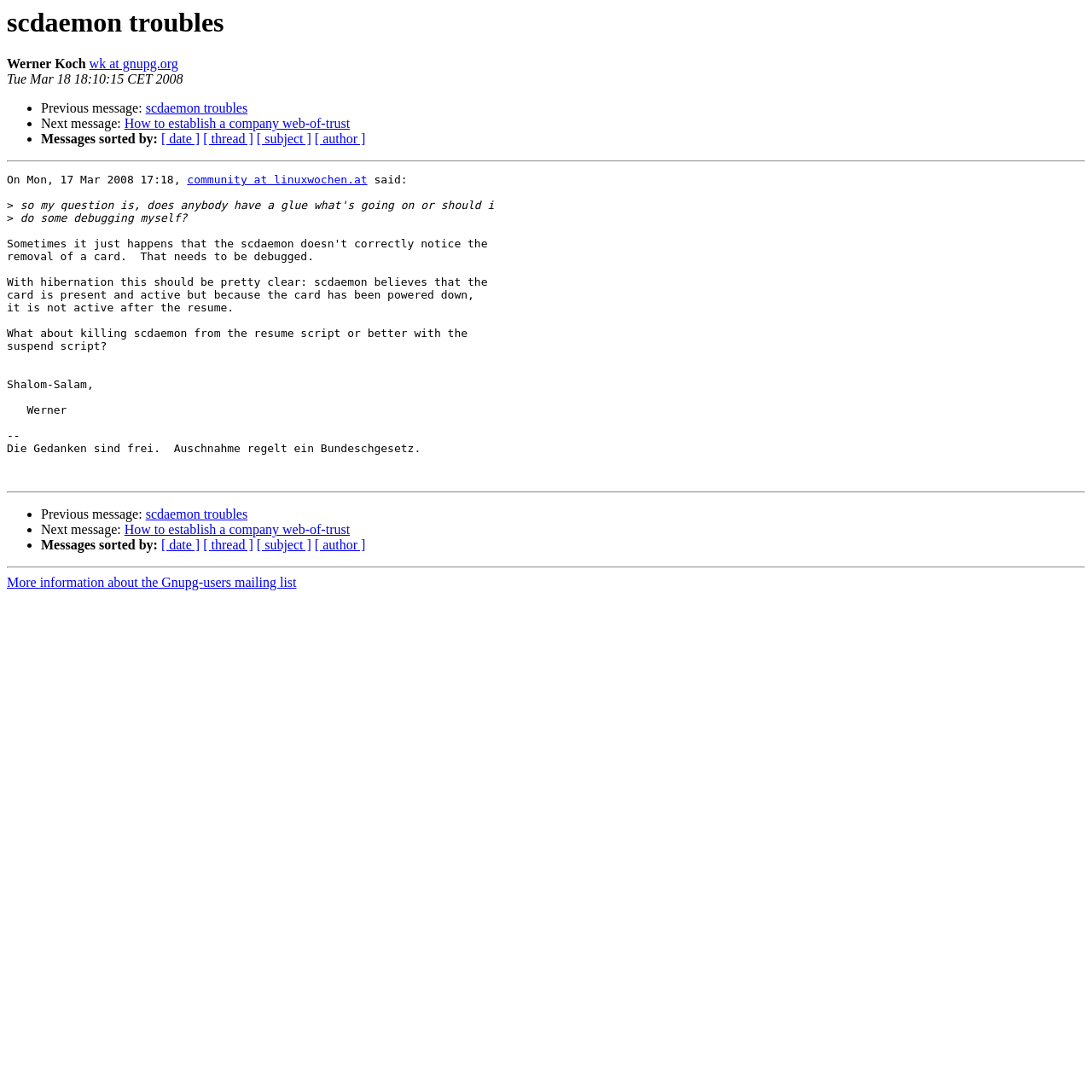Answer this question using a single word or a brief phrase:
How are the messages sorted?

by date, thread, subject, or author